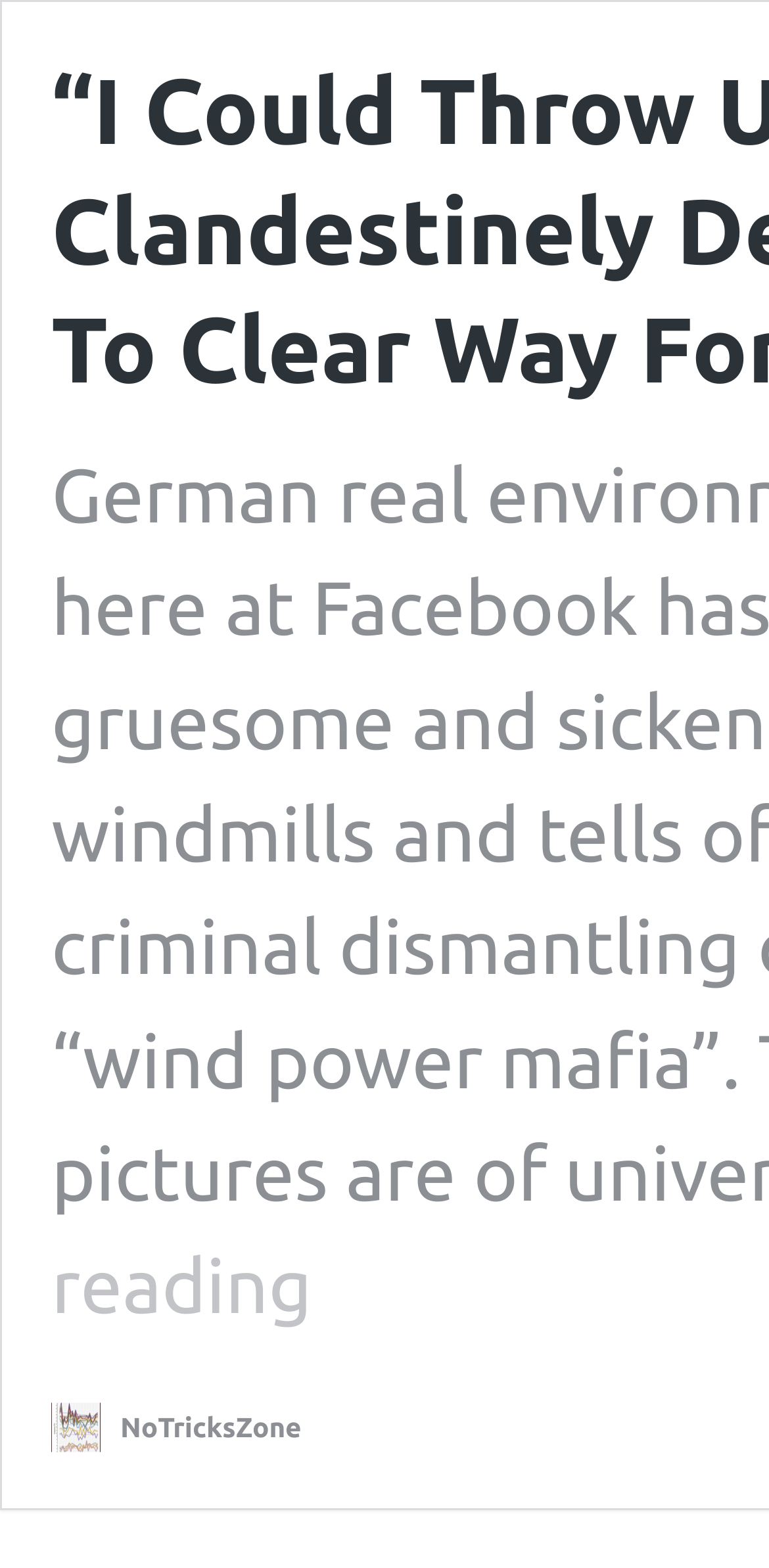For the given element description NoTricksZone, determine the bounding box coordinates of the UI element. The coordinates should follow the format (top-left x, top-left y, bottom-right x, bottom-right y) and be within the range of 0 to 1.

[0.067, 0.895, 0.392, 0.926]